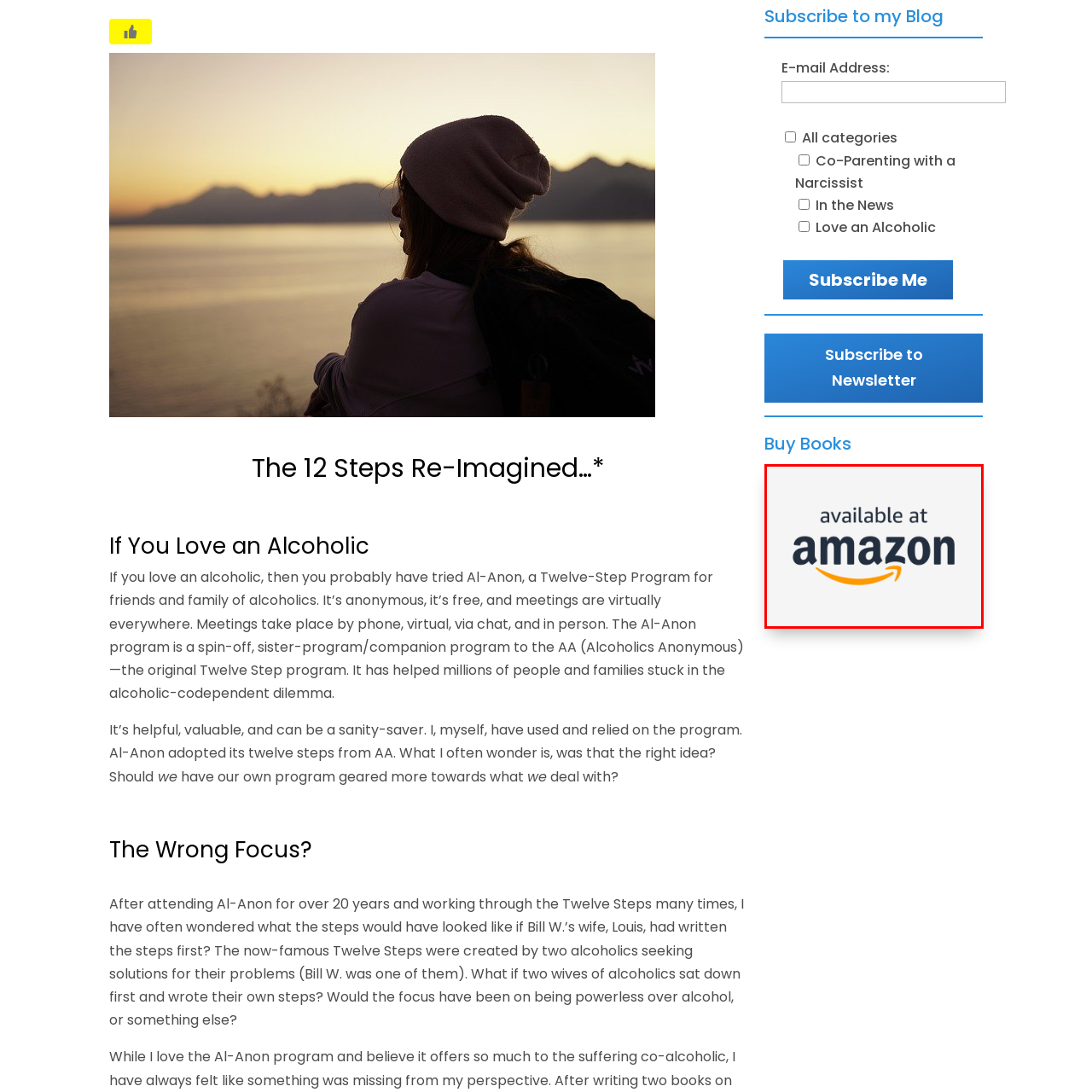What is the purpose of the 'available at' phrase?
Examine the portion of the image surrounded by the red bounding box and deliver a detailed answer to the question.

The phrase 'available at' is used to indicate that a product or service is available for purchase on the mentioned platform, in this case, Amazon, and is likely used to promote the product or service.